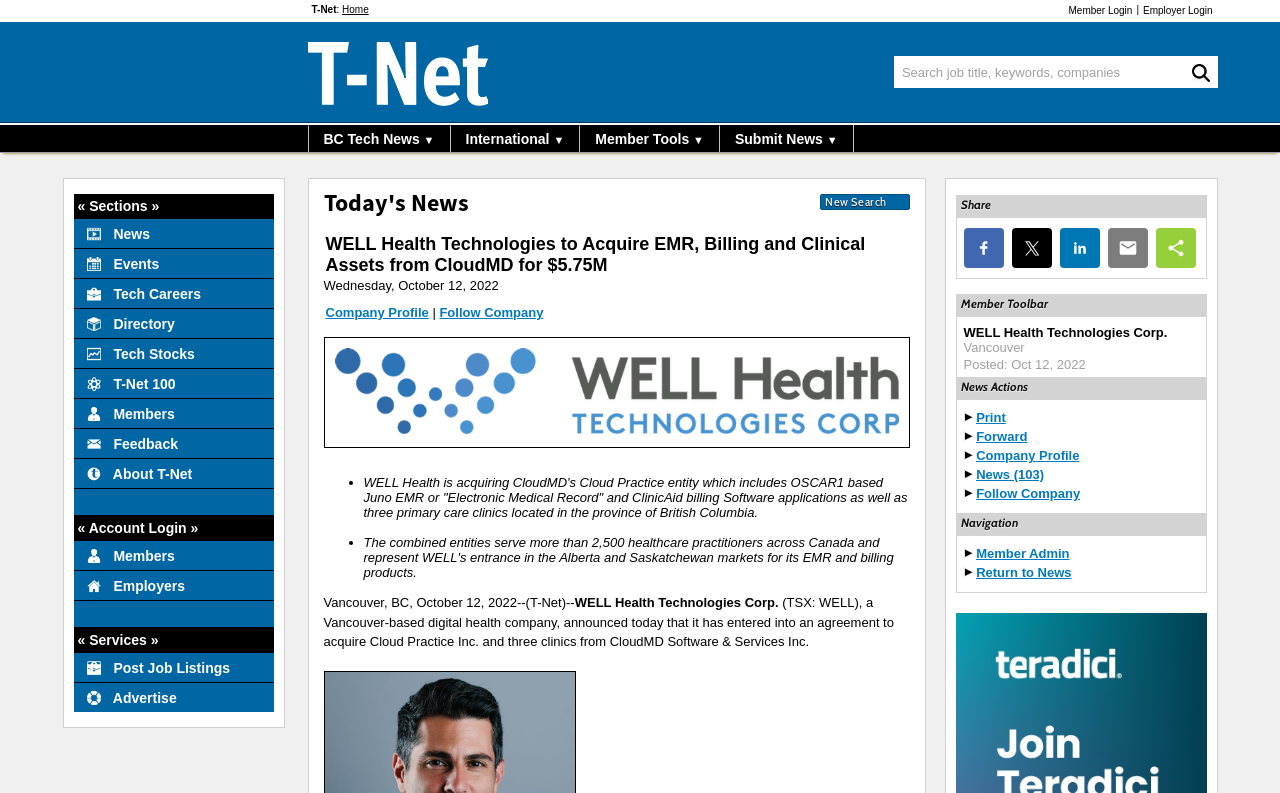Give a concise answer of one word or phrase to the question: 
What is the date of the news article?

October 12, 2022